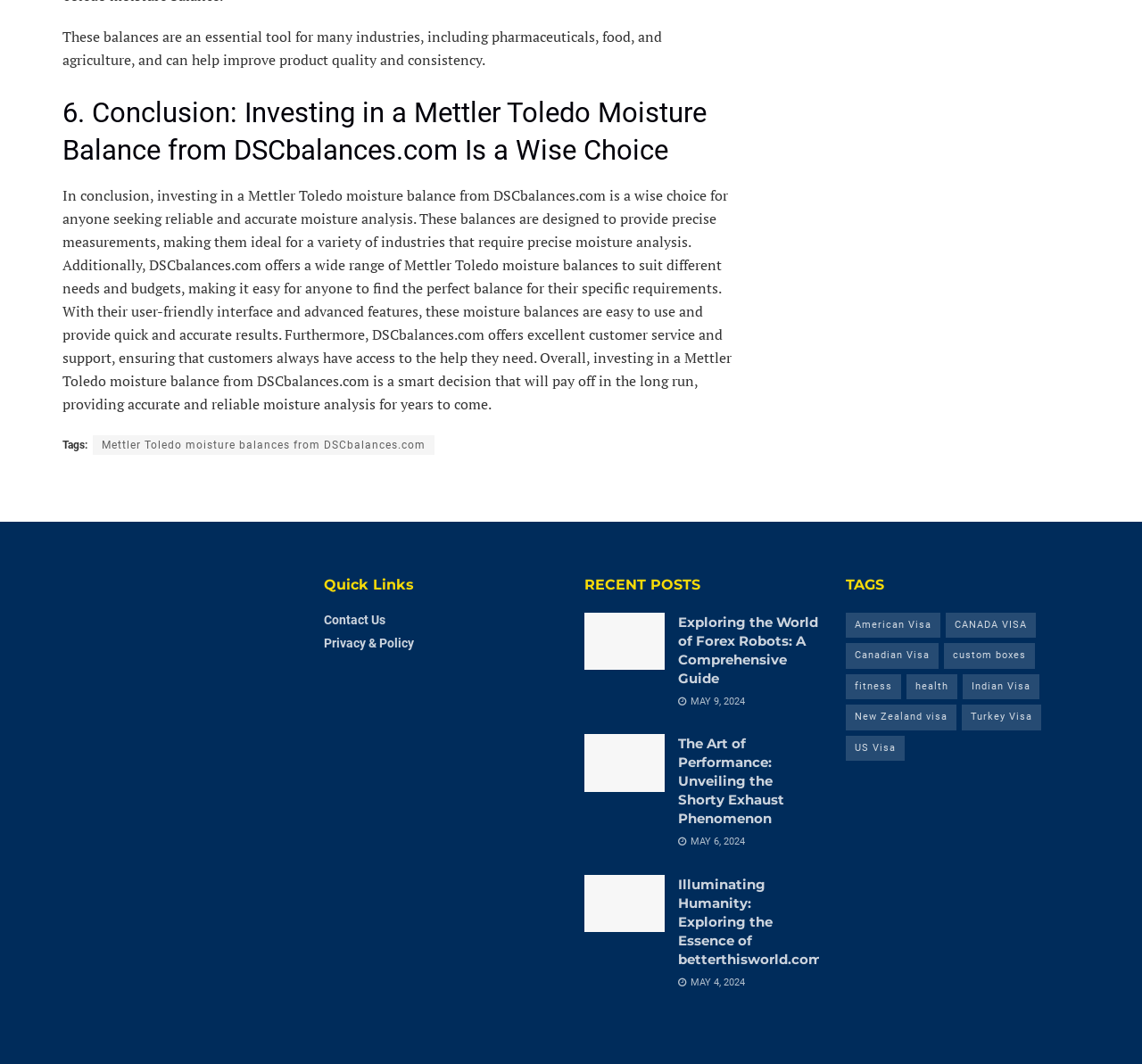Determine the bounding box coordinates for the clickable element to execute this instruction: "Learn about 'Illuminating Humanity: Exploring the Essence of betterthisworld.com'". Provide the coordinates as four float numbers between 0 and 1, i.e., [left, top, right, bottom].

[0.594, 0.822, 0.717, 0.91]